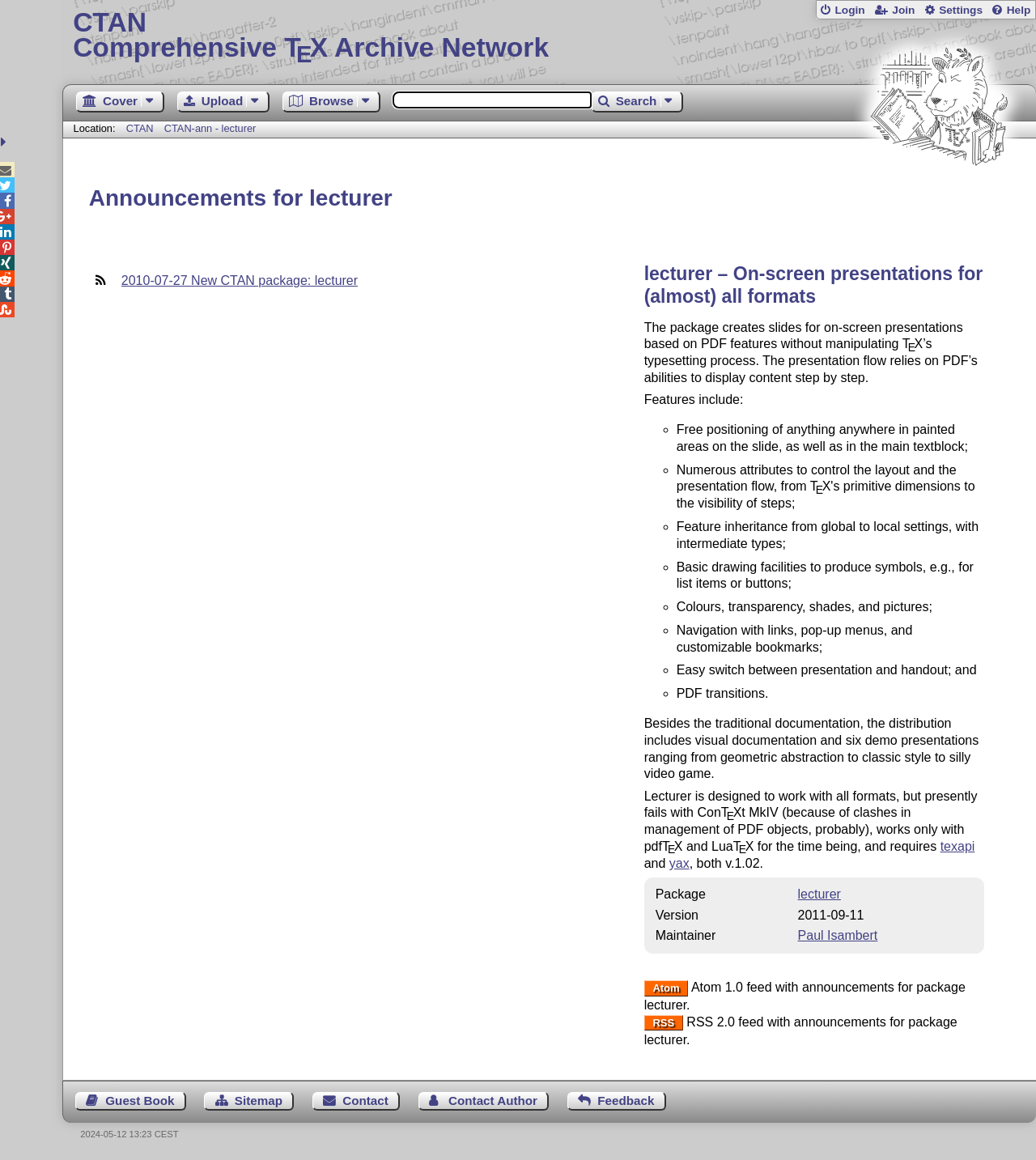What is the name of the package?
Please provide a single word or phrase answer based on the image.

lecturer